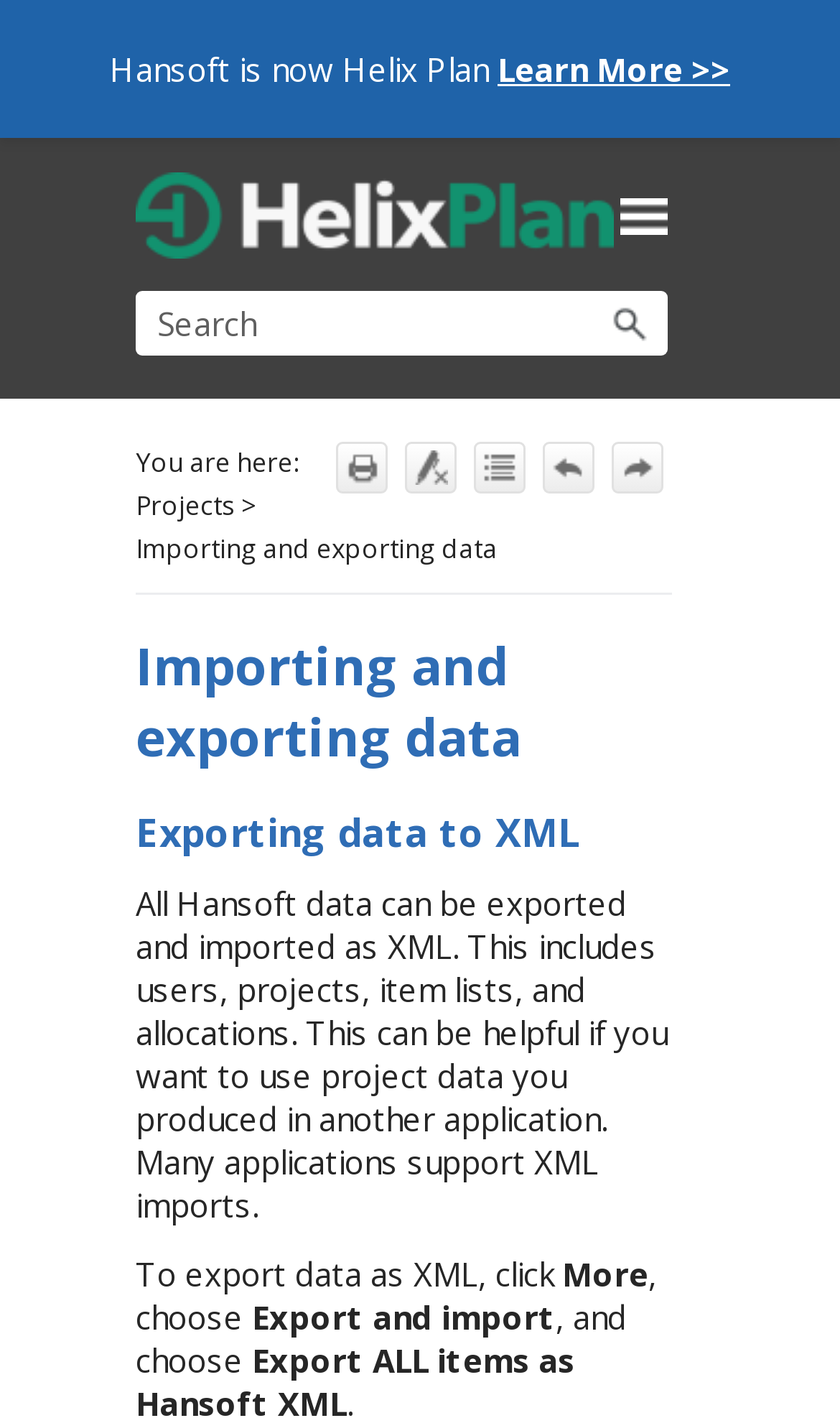Use one word or a short phrase to answer the question provided: 
What is the function of the 'Expand all' button?

To expand all items